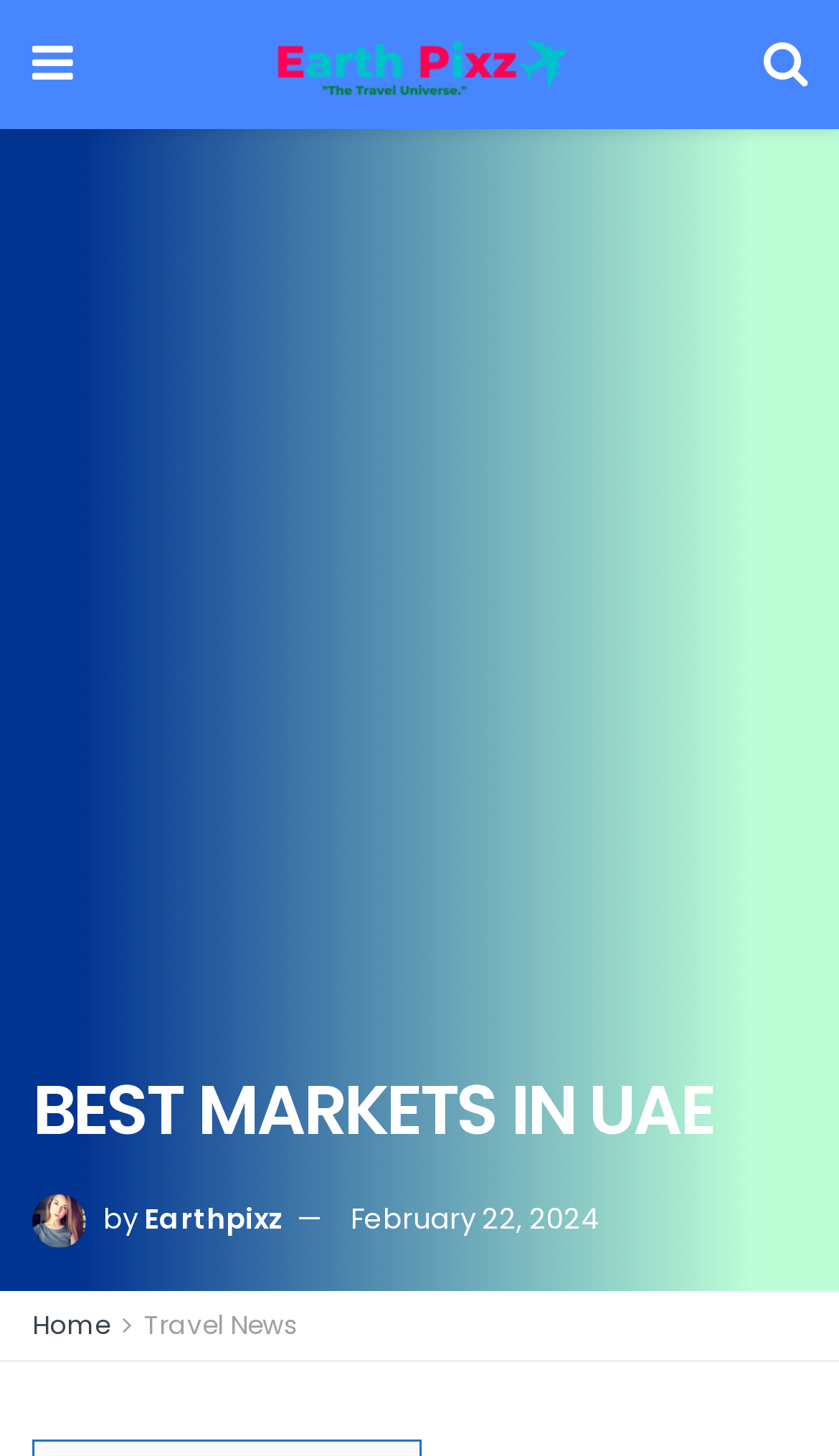Give a succinct answer to this question in a single word or phrase: 
What is the navigation menu item on the top left?

Home